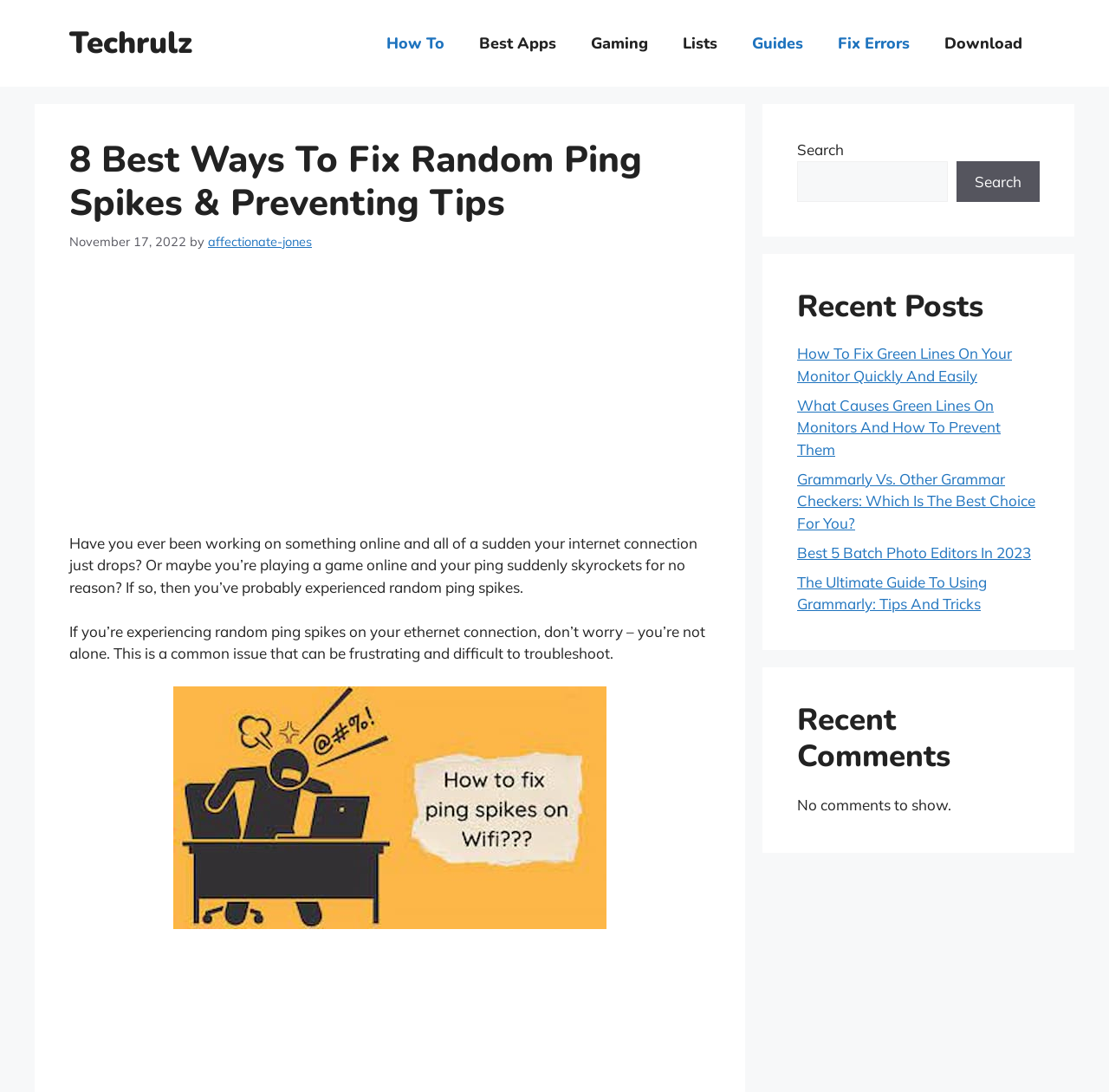What is the date of the article?
Using the information presented in the image, please offer a detailed response to the question.

I determined the date of the article by looking at the time element, which contains the text 'November 17, 2022'.